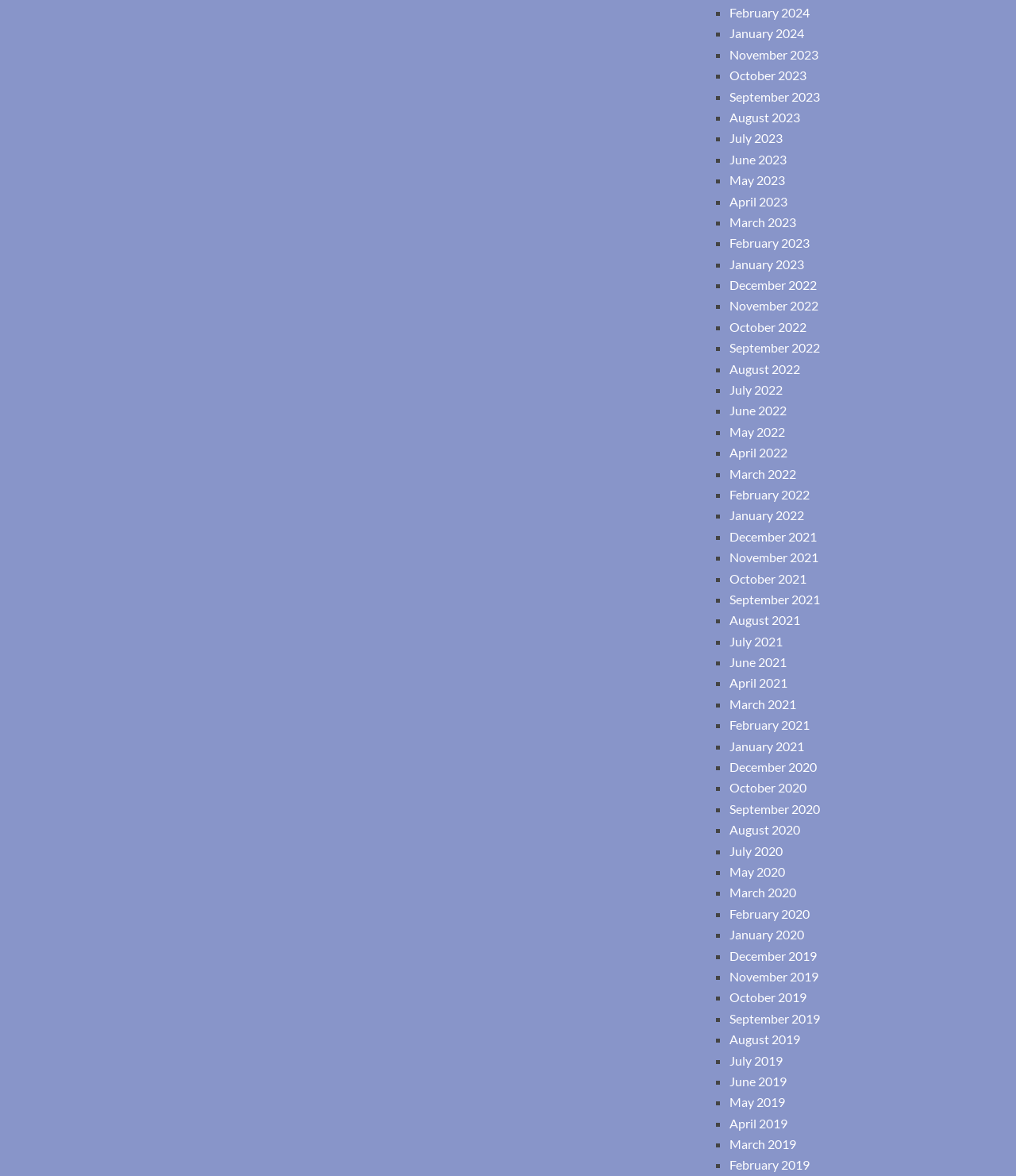Please identify the bounding box coordinates of the element I need to click to follow this instruction: "Browse December 2020".

[0.718, 0.646, 0.804, 0.658]